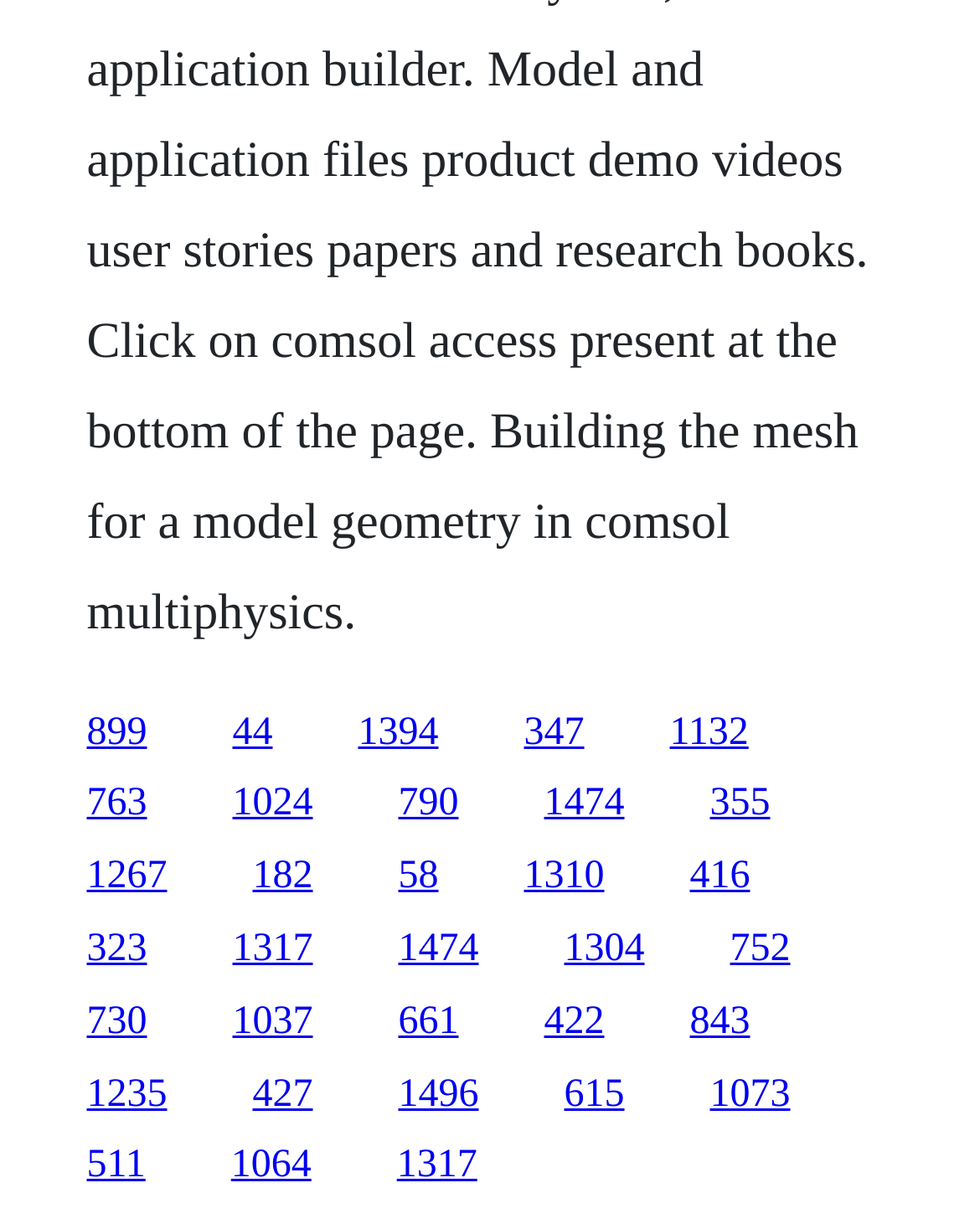Identify the bounding box of the UI element that matches this description: "Aging Fish".

None